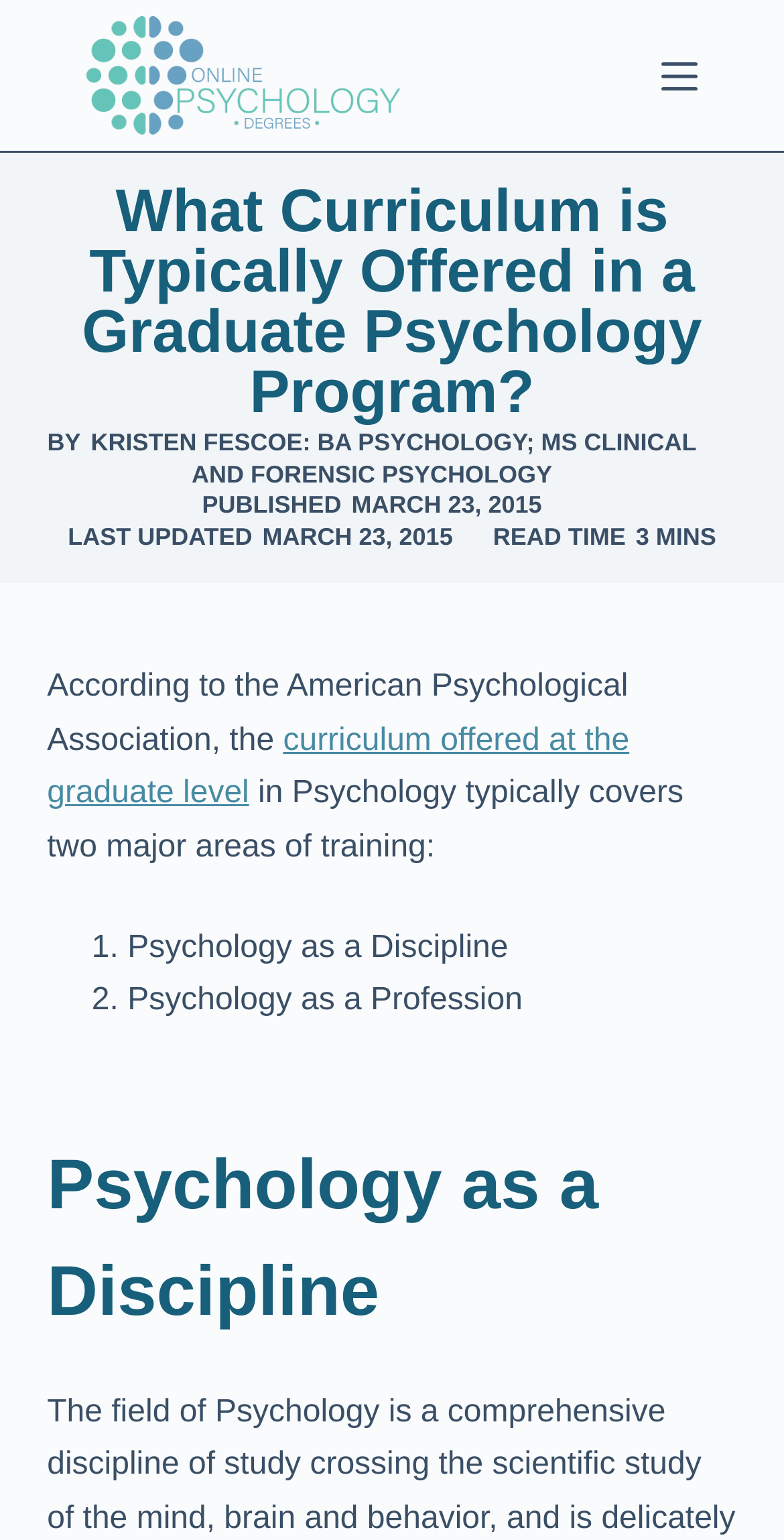Identify the bounding box of the HTML element described here: "Skip to content". Provide the coordinates as four float numbers between 0 and 1: [left, top, right, bottom].

[0.0, 0.0, 0.103, 0.026]